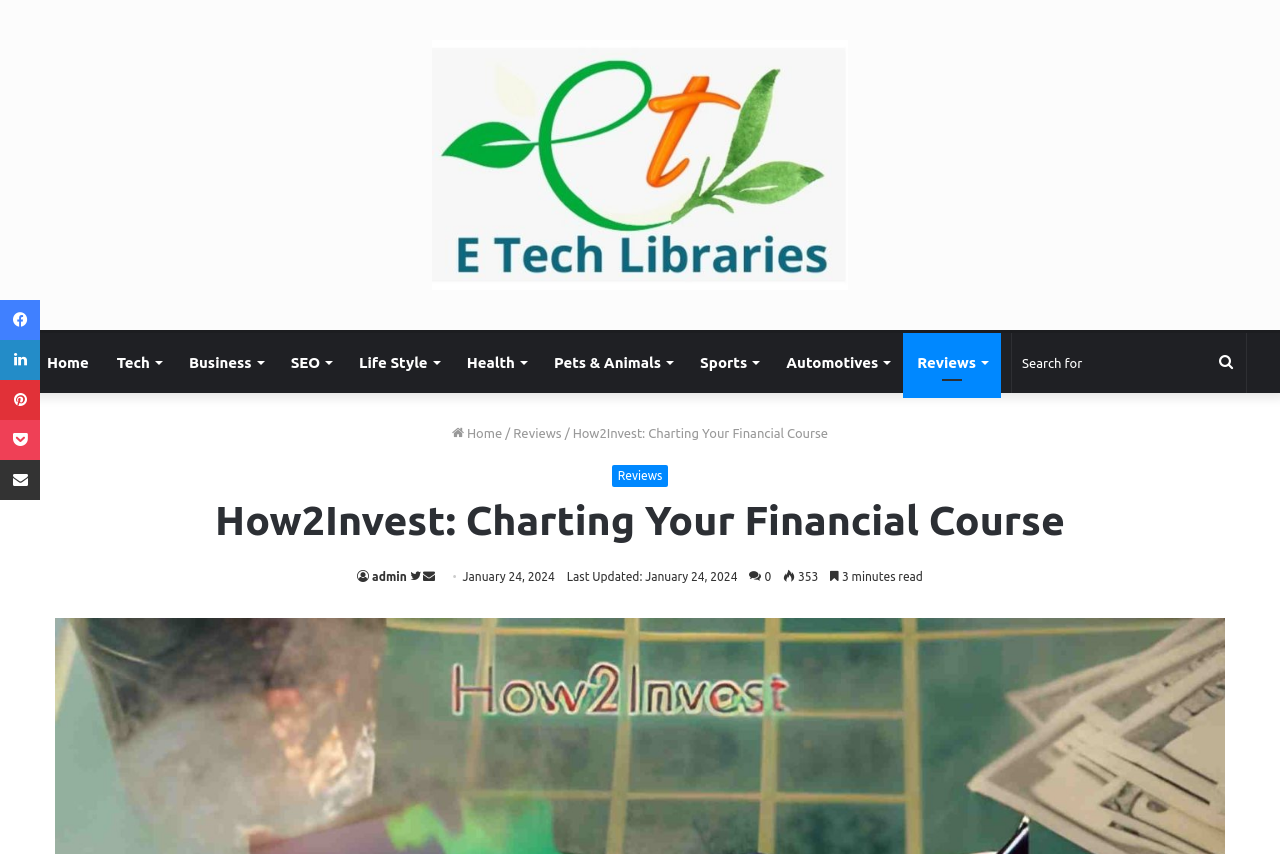Please mark the bounding box coordinates of the area that should be clicked to carry out the instruction: "Go to Reviews".

[0.401, 0.499, 0.439, 0.515]